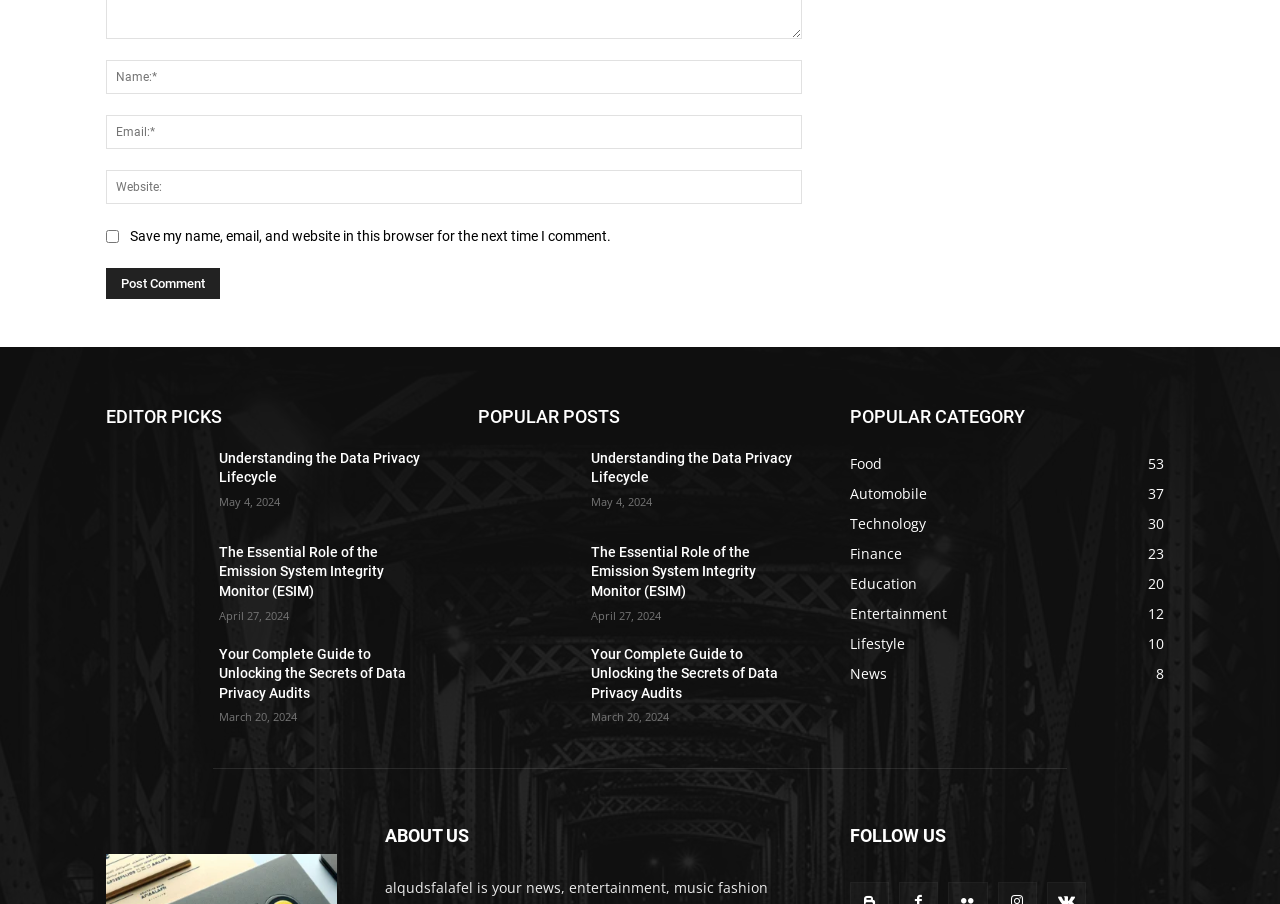What is the purpose of the checkbox?
Answer the question with as much detail as you can, using the image as a reference.

The checkbox is located below the 'Website:' textbox and has a label 'Save my name, email, and website in this browser for the next time I comment.' This suggests that its purpose is to save the commenter's information for future comments.